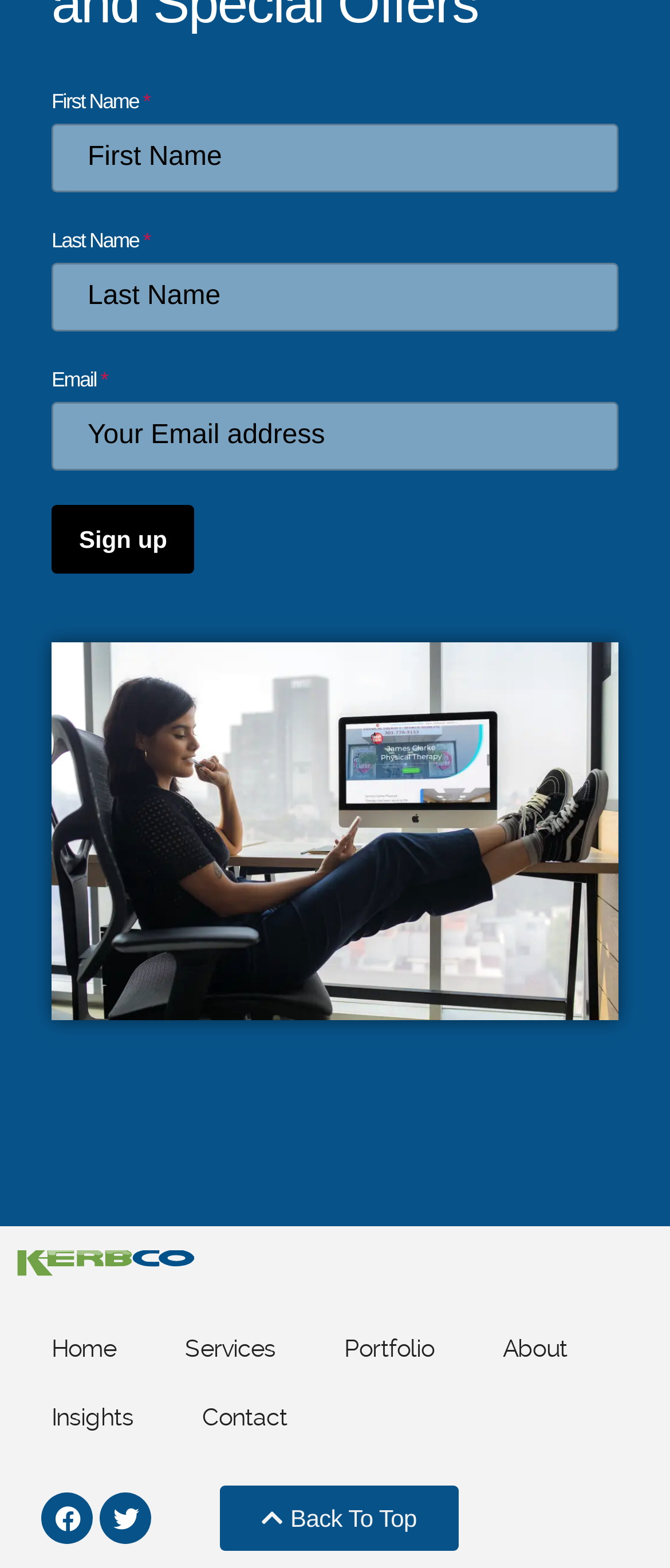Locate the bounding box coordinates of the element's region that should be clicked to carry out the following instruction: "Enter email". The coordinates need to be four float numbers between 0 and 1, i.e., [left, top, right, bottom].

[0.077, 0.257, 0.923, 0.3]